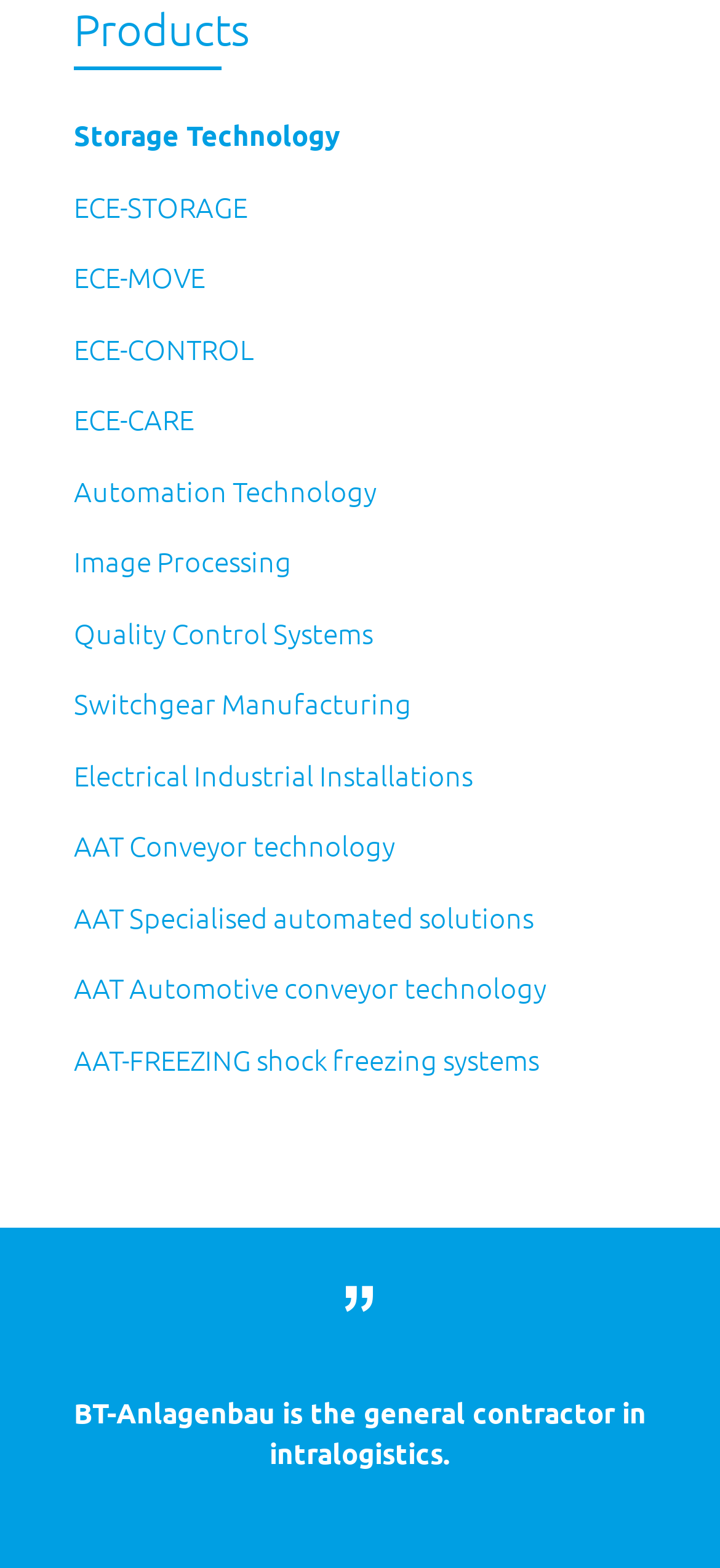Refer to the image and provide a thorough answer to this question:
What is the last link under the 'Products' heading?

By looking at the links under the 'Products' heading, we can see that the last link is 'AAT-FREEZING shock freezing systems'.